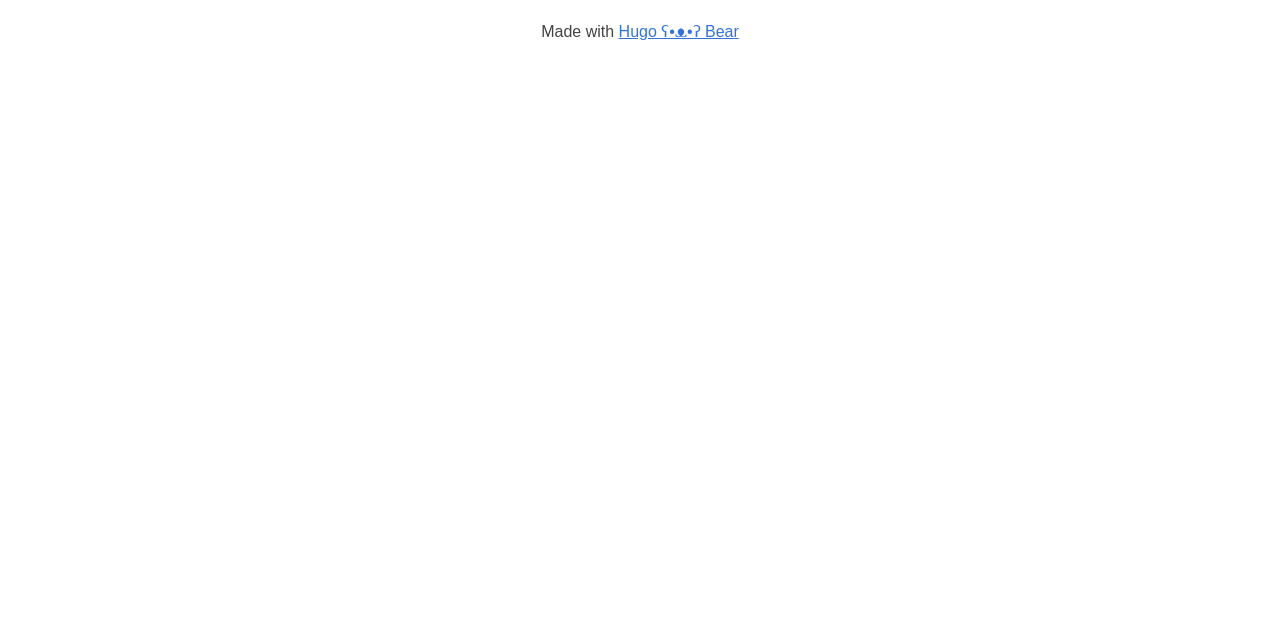Please provide the bounding box coordinate of the region that matches the element description: Hugo ʕ•ᴥ•ʔ Bear. Coordinates should be in the format (top-left x, top-left y, bottom-right x, bottom-right y) and all values should be between 0 and 1.

[0.483, 0.035, 0.577, 0.062]